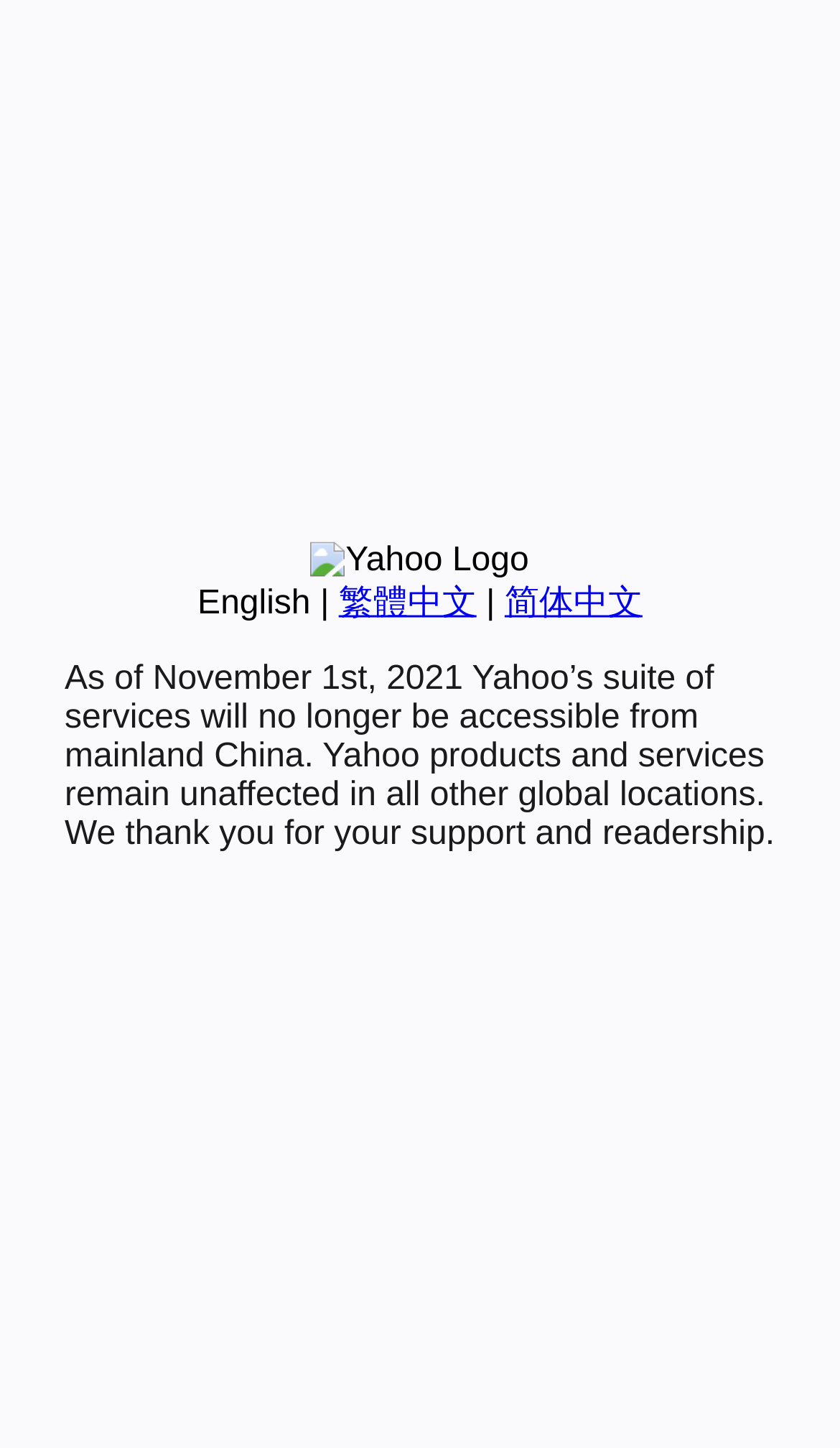Provide the bounding box coordinates of the HTML element described by the text: "繁體中文". The coordinates should be in the format [left, top, right, bottom] with values between 0 and 1.

[0.403, 0.404, 0.567, 0.429]